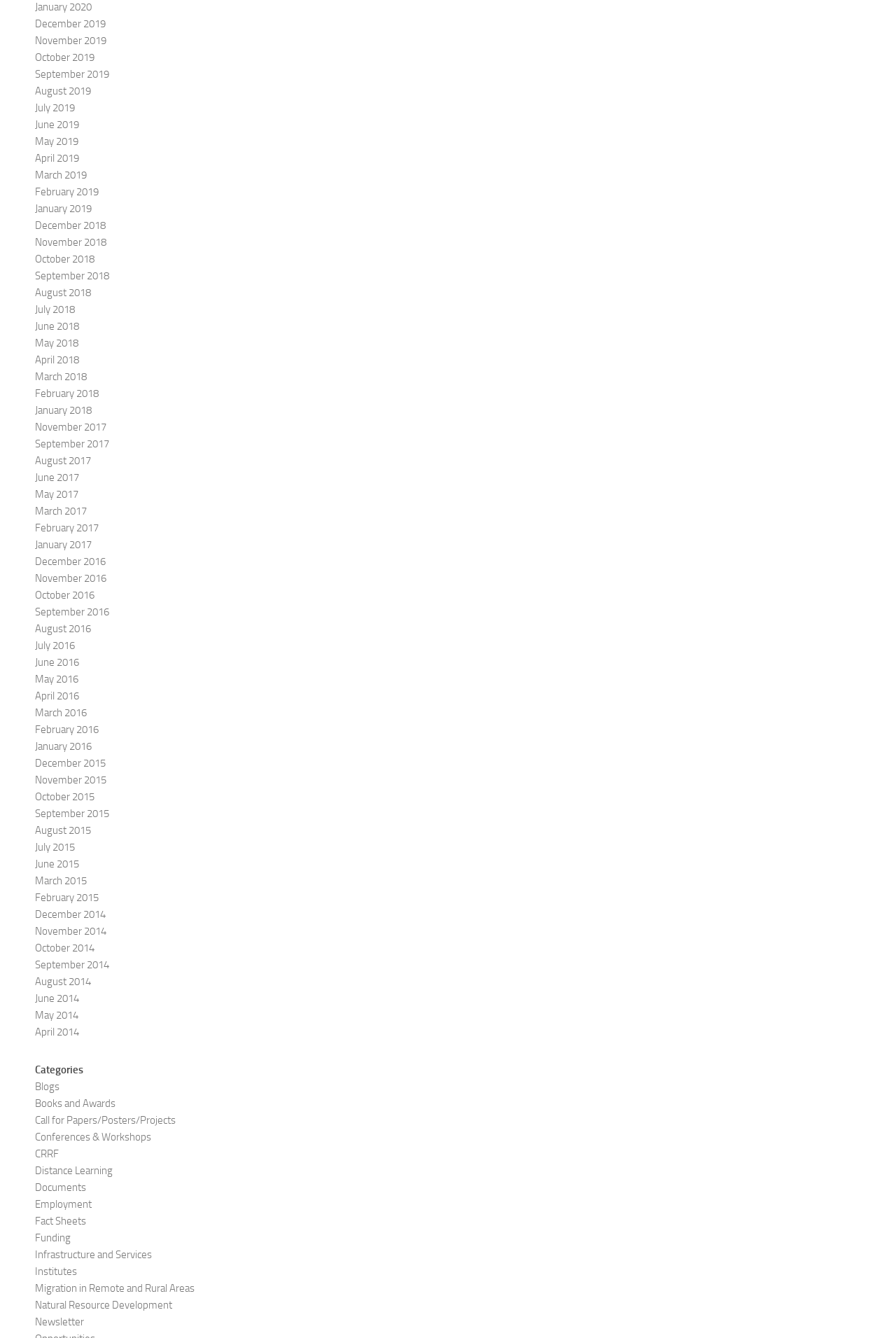Please indicate the bounding box coordinates of the element's region to be clicked to achieve the instruction: "View Categories". Provide the coordinates as four float numbers between 0 and 1, i.e., [left, top, right, bottom].

[0.039, 0.793, 0.327, 0.806]